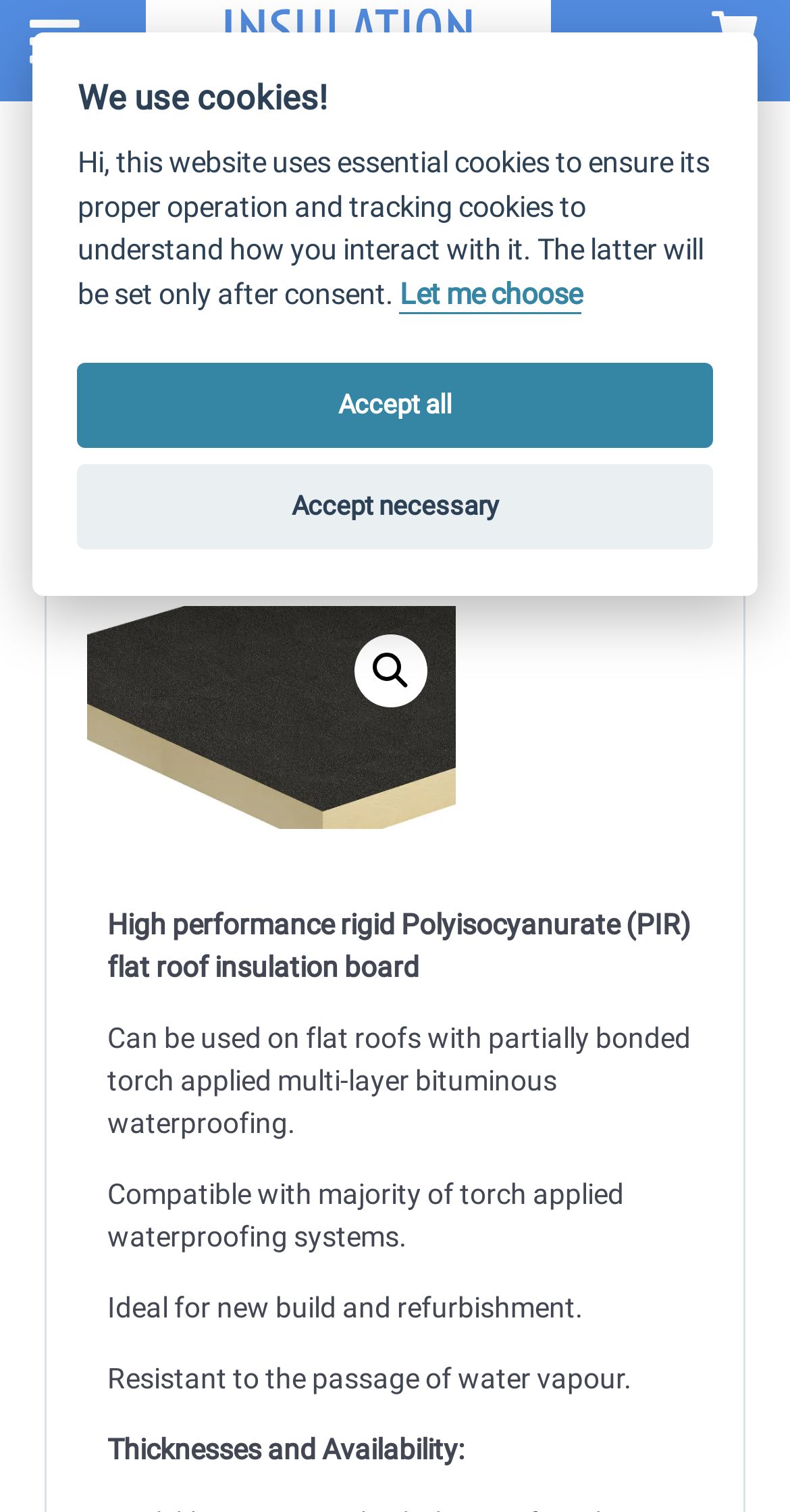Extract the heading text from the webpage.

Kingspan Thermaroof TR24 50mm, 6 x 0.6×1.2m = 4.32m²